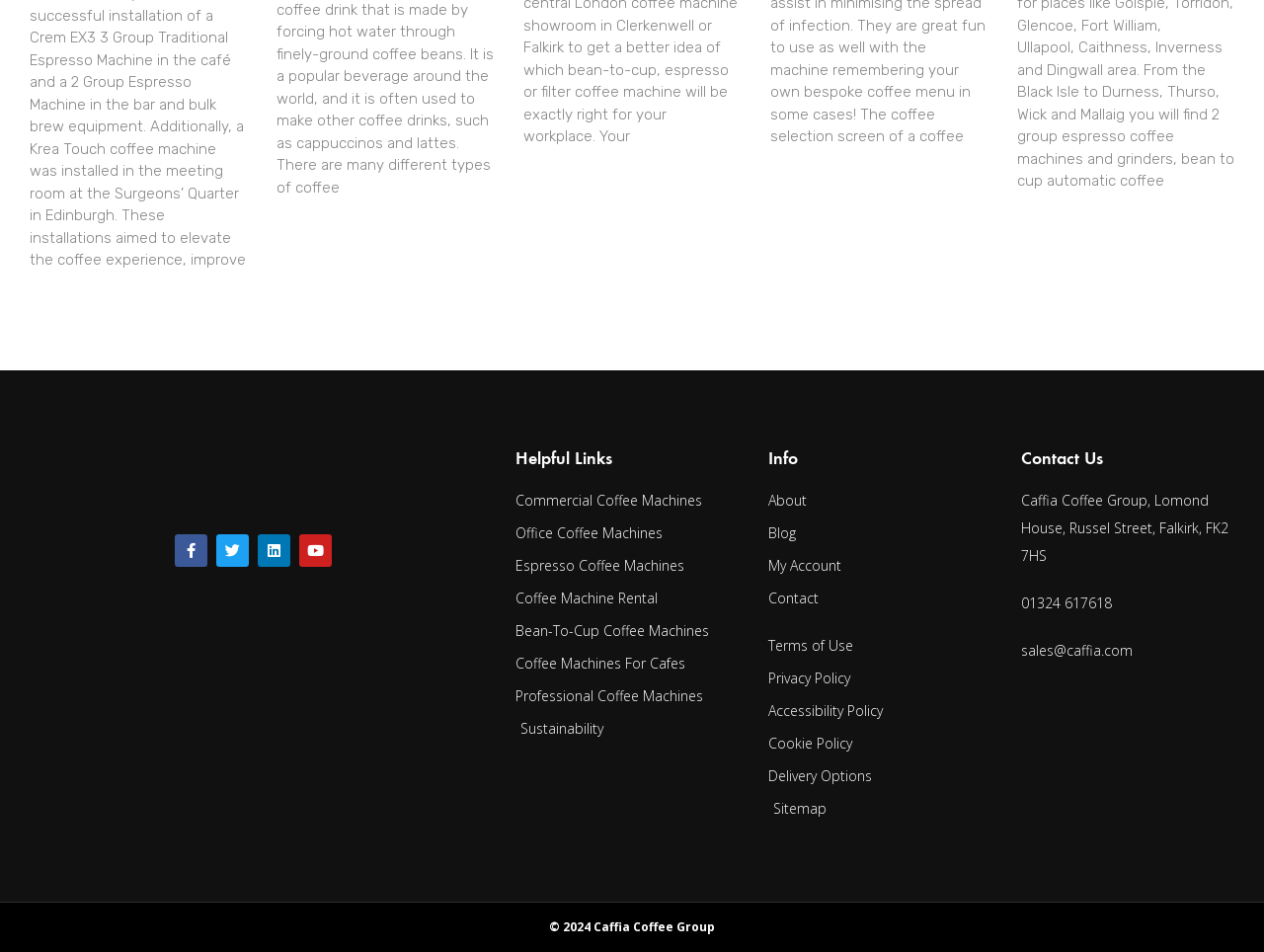Can users access their account on this website?
Please answer the question with a detailed response using the information from the screenshot.

There is a link provided under the 'Info' heading labeled 'My Account', which suggests that users can access their account on this website.